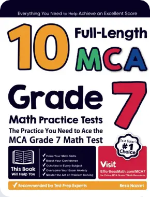Provide a comprehensive description of the image.

The image features a vibrant cover for the book titled "10 Full-Length MCA Grade 7 Math Practice Tests." The design highlights the significance of mastering the Grade 7 MCA Math Test, showcasing the title prominently in bold, colorful typography. The cover includes a subtitle that emphasizes the book's utility, stating, "The Practice You Need to Ace the MCA Grade 7 Math Test." In addition, there is a note indicating that this book is "#1 Choice" and is recommended by test prep experts. The layout is visually engaging, capturing attention with its bright colors and clear message, making it an inviting resource for students preparing for their math assessments.